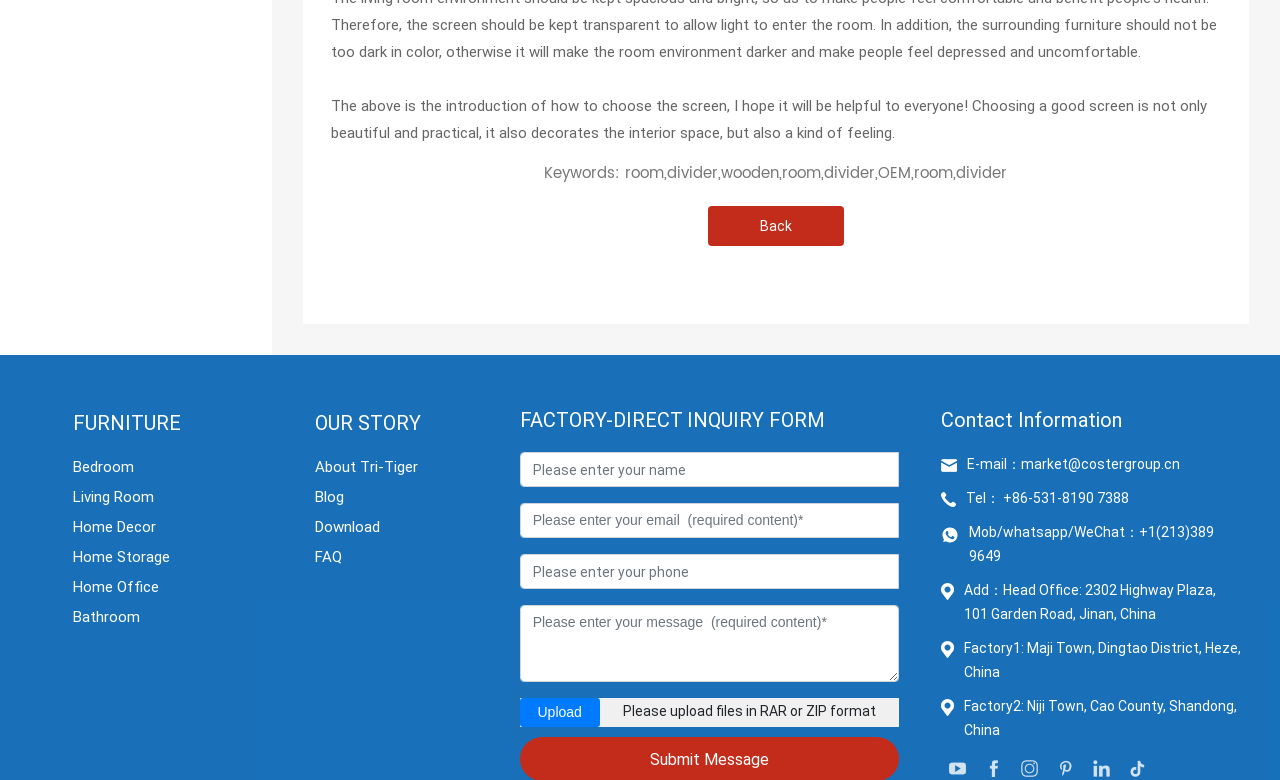What is the purpose of the form on this webpage?
Kindly offer a comprehensive and detailed response to the question.

The form on this webpage is for factory-direct inquiry, which can be inferred from the text 'FACTORY-DIRECT INQUIRY FORM' above the form and the input fields for name, email, phone, and message.